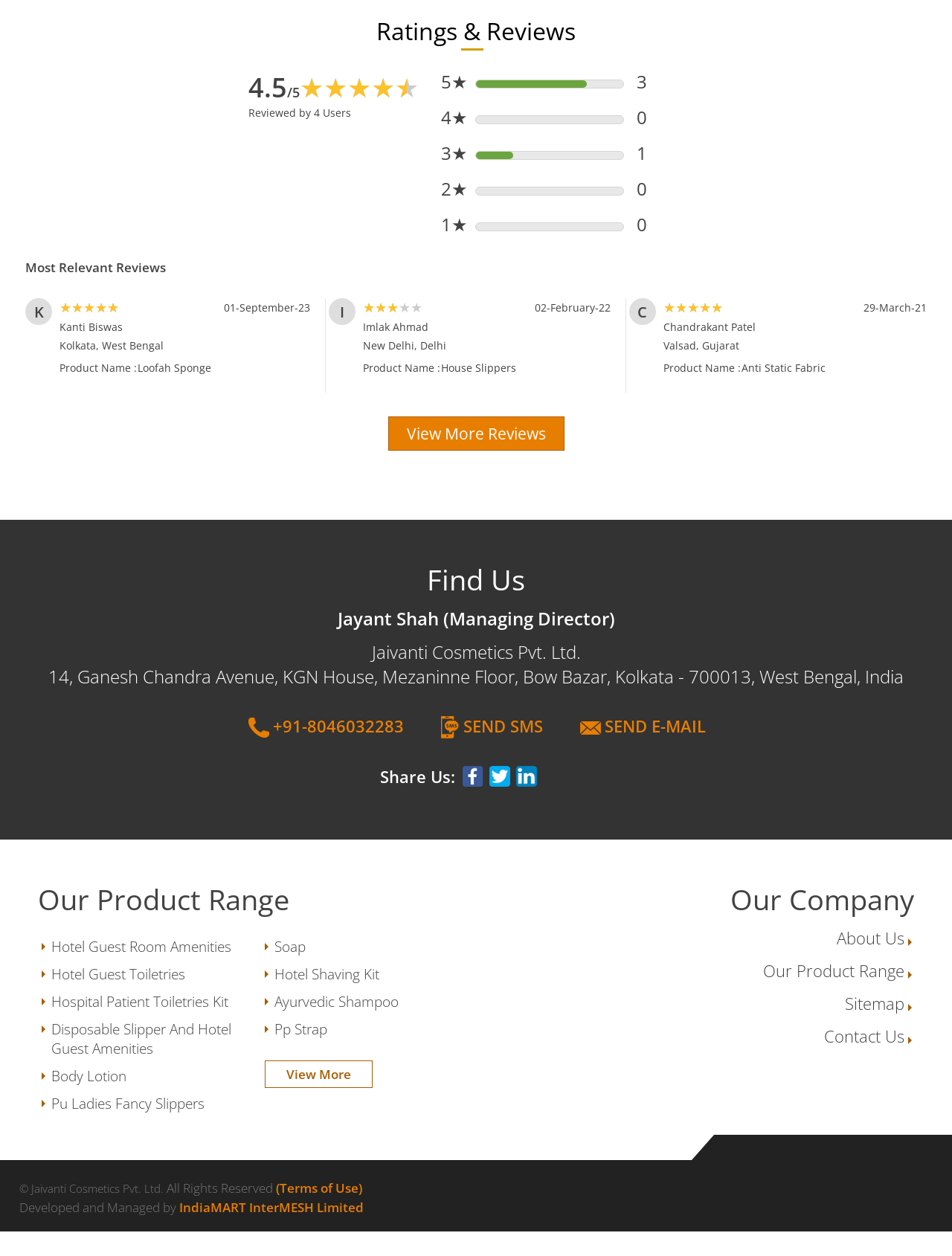What is the overall rating of the product?
Respond to the question with a well-detailed and thorough answer.

The overall rating of the product can be found in the 'Ratings & Reviews' section, where it is displayed as '4.5 out of 5 Votes'.